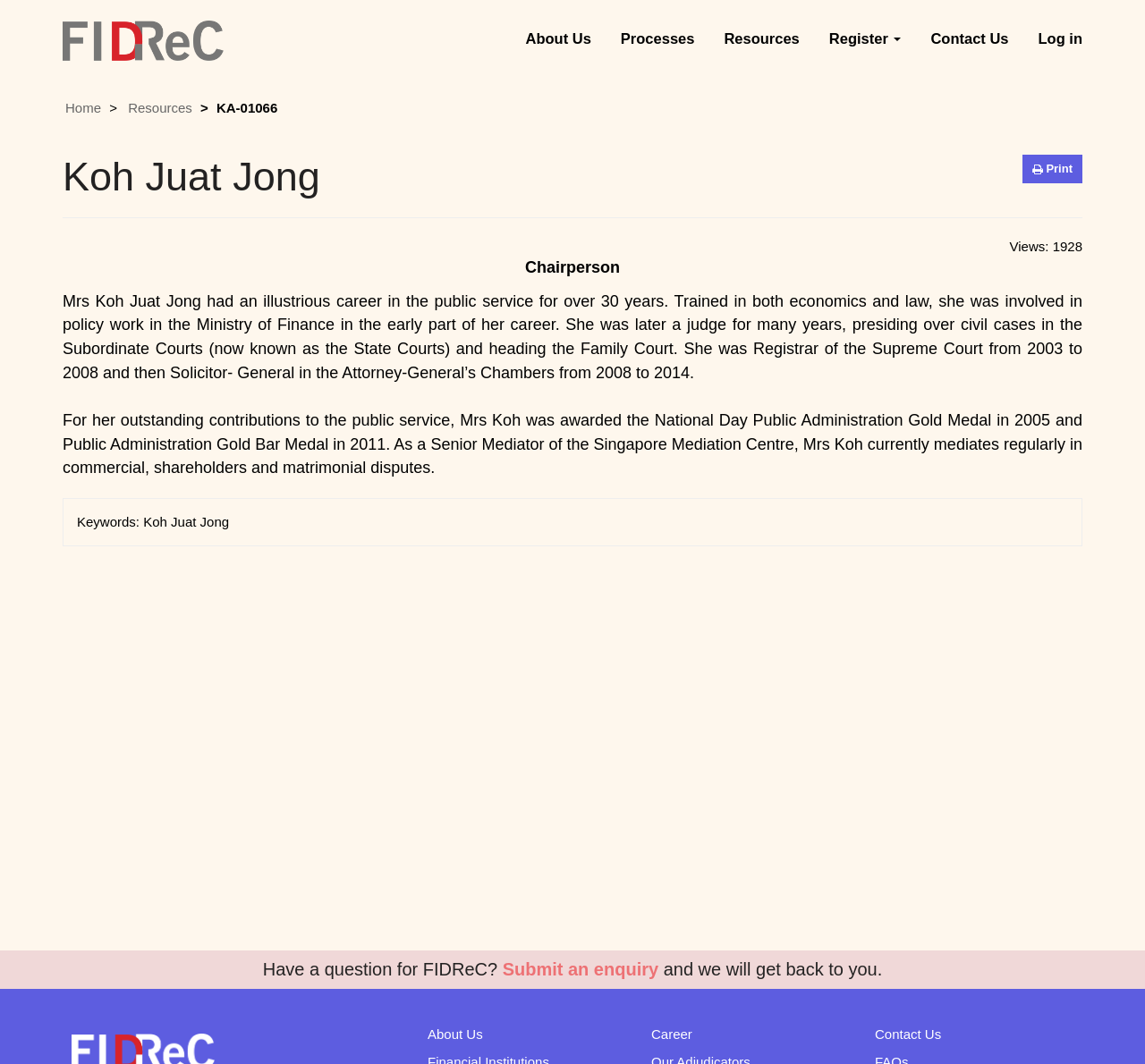Generate a comprehensive description of the webpage.

This webpage is about Koh Juat Jong, a prominent figure in the public service. At the top left corner, there is a logo with a link and an image. Below the logo, there is a horizontal menubar with six menu items: "About Us", "Processes", "Resources", "Register", "Contact Us", and "Log in". 

On the left side, there are three links: "Home", "Resources", and a heading "KA-01066". On the right side, there is a button "Print". Above the main content area, there is a heading "Koh Juat Jong" and an alert with the same text.

The main content area is divided into two sections. The top section has a heading "Koh Juat Jong" and a brief biography of her, describing her illustrious career in the public service for over 30 years. The biography is followed by two paragraphs detailing her achievements and awards.

The bottom section has a heading "Have a question for FIDReC? Submit an enquiry and we will get back to you." with a link "Submit an enquiry". Below this, there are three navigation links: "About Us", "Career", and "Contact Us". At the very bottom, there is a link with no text.

Throughout the page, there are several static text elements, including "Views: 1928", "Chairperson", "Keywords: Koh Juat Jong", and others.